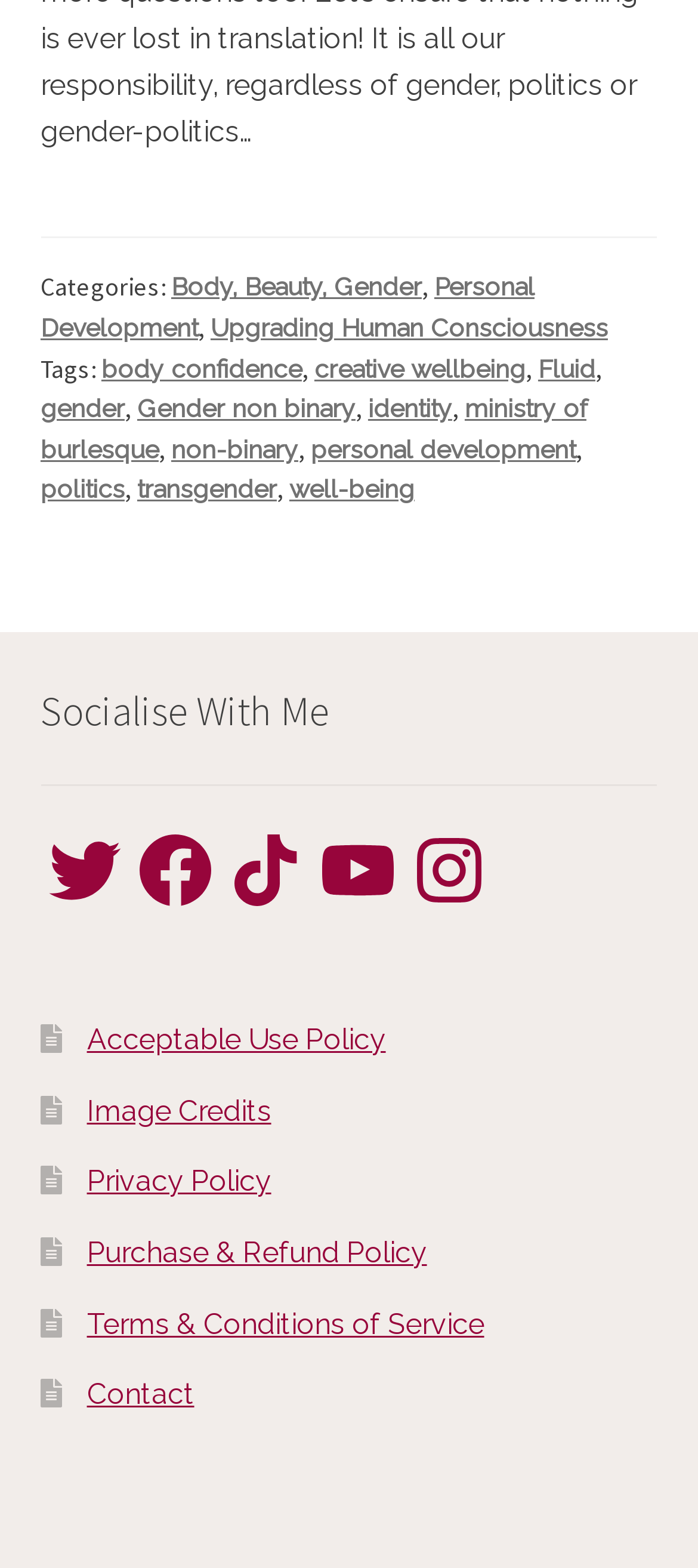What is the first tag listed on the webpage?
Answer the question with as much detail as you can, using the image as a reference.

I found the first tag by looking at the links under the 'Tags:' static text element, and the first link is 'body confidence'.